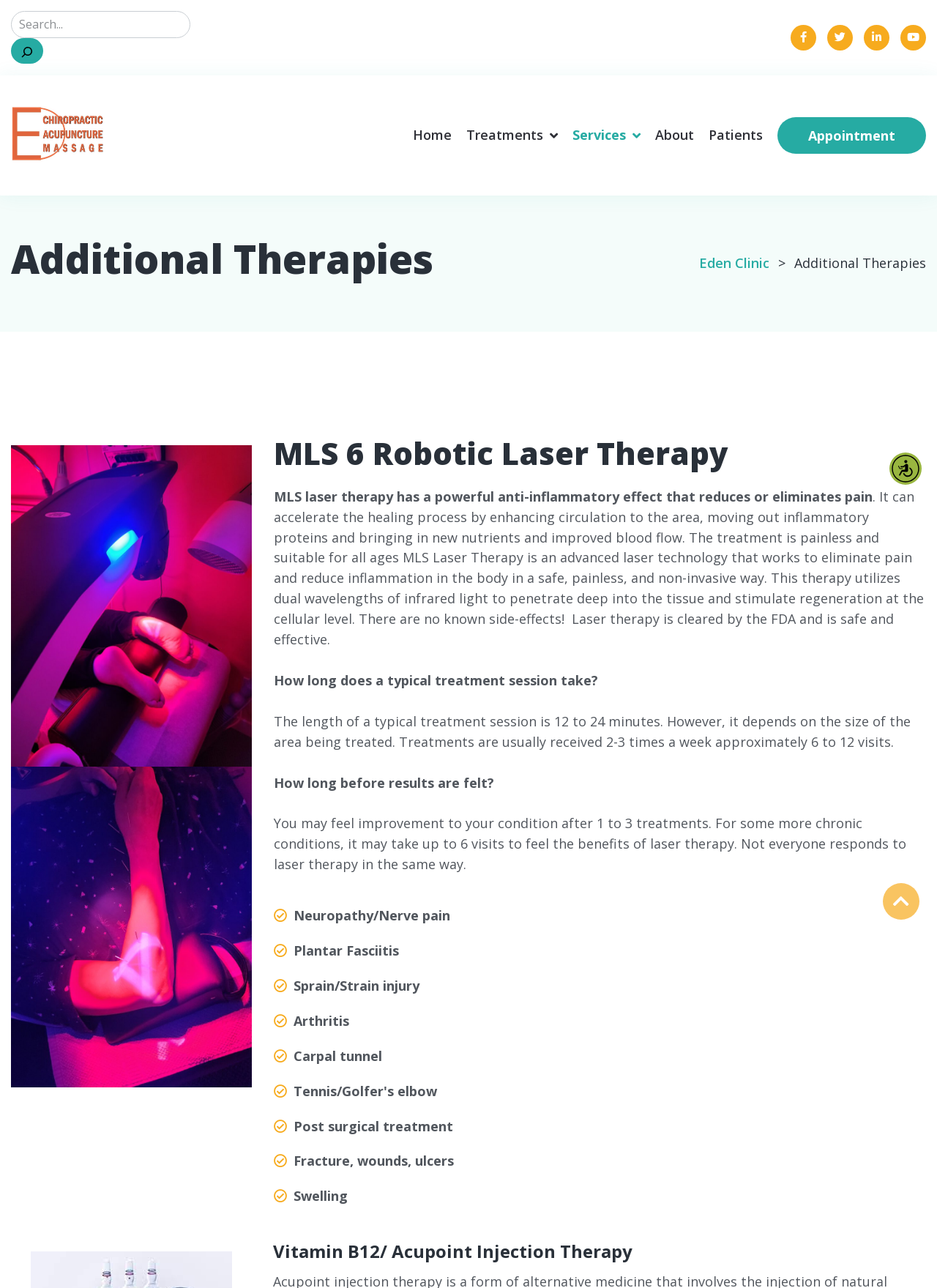Locate the bounding box coordinates for the element described below: "parent_node: Home title="Eden Clinic"". The coordinates must be four float values between 0 and 1, formatted as [left, top, right, bottom].

[0.012, 0.082, 0.111, 0.125]